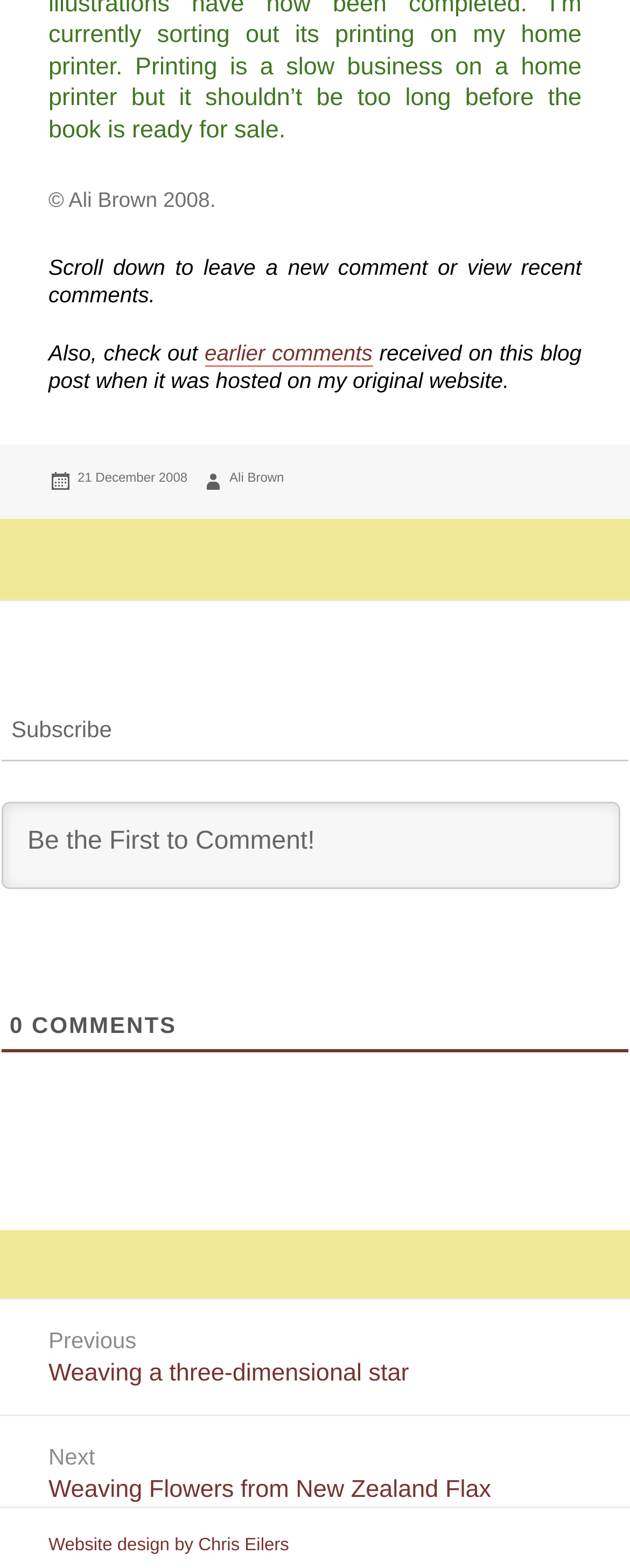From the webpage screenshot, predict the bounding box of the UI element that matches this description: "21 December 200825 October 2021".

[0.123, 0.3, 0.298, 0.31]